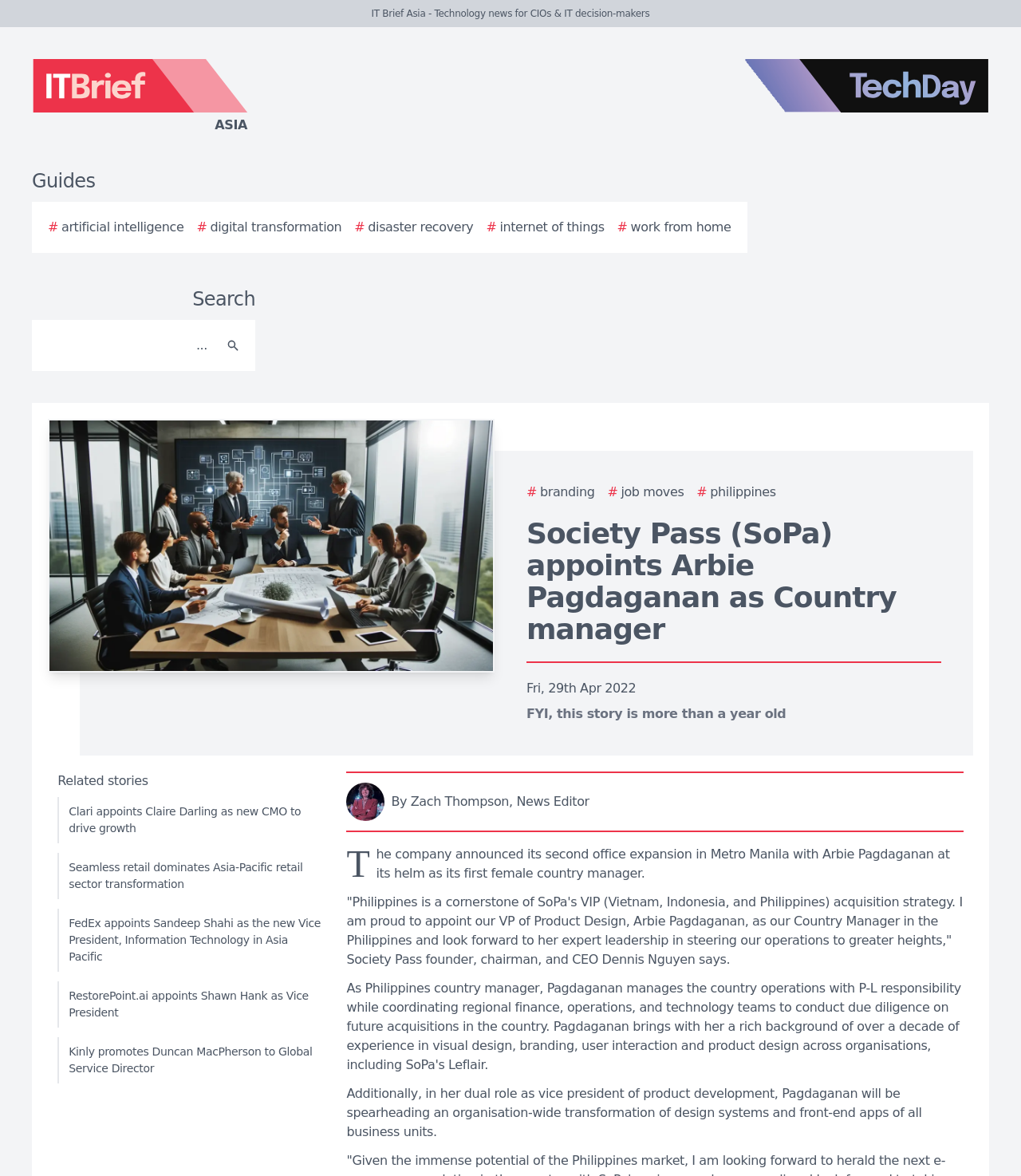Answer the question below in one word or phrase:
What is the location of Society Pass's second office expansion?

Metro Manila